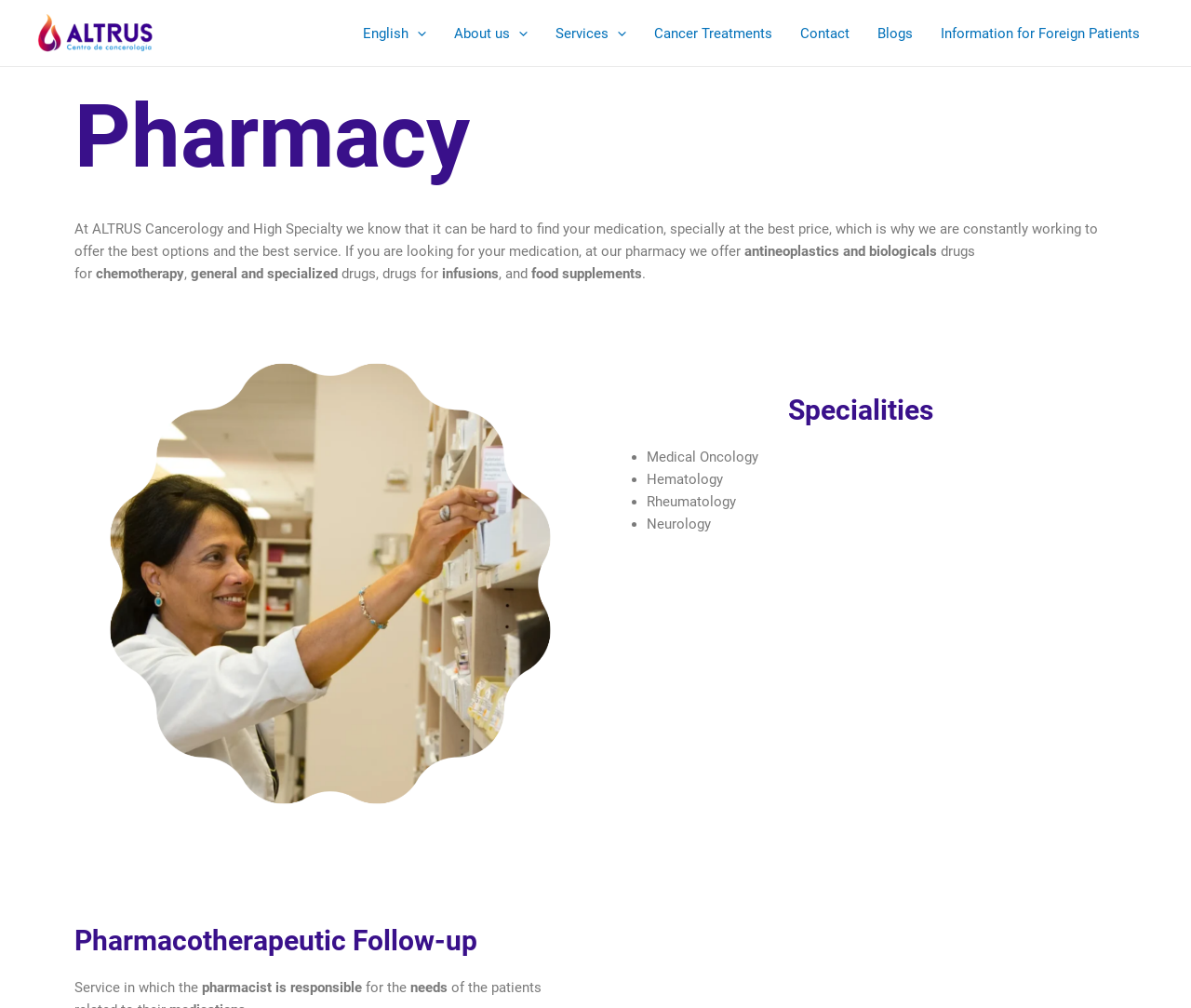What type of drugs are mentioned?
Answer the question with as much detail as possible.

The webpage mentions 'antineoplastics and biologicals' as types of drugs offered by the pharmacy, which suggests that they are specialized drugs for cancer treatment.